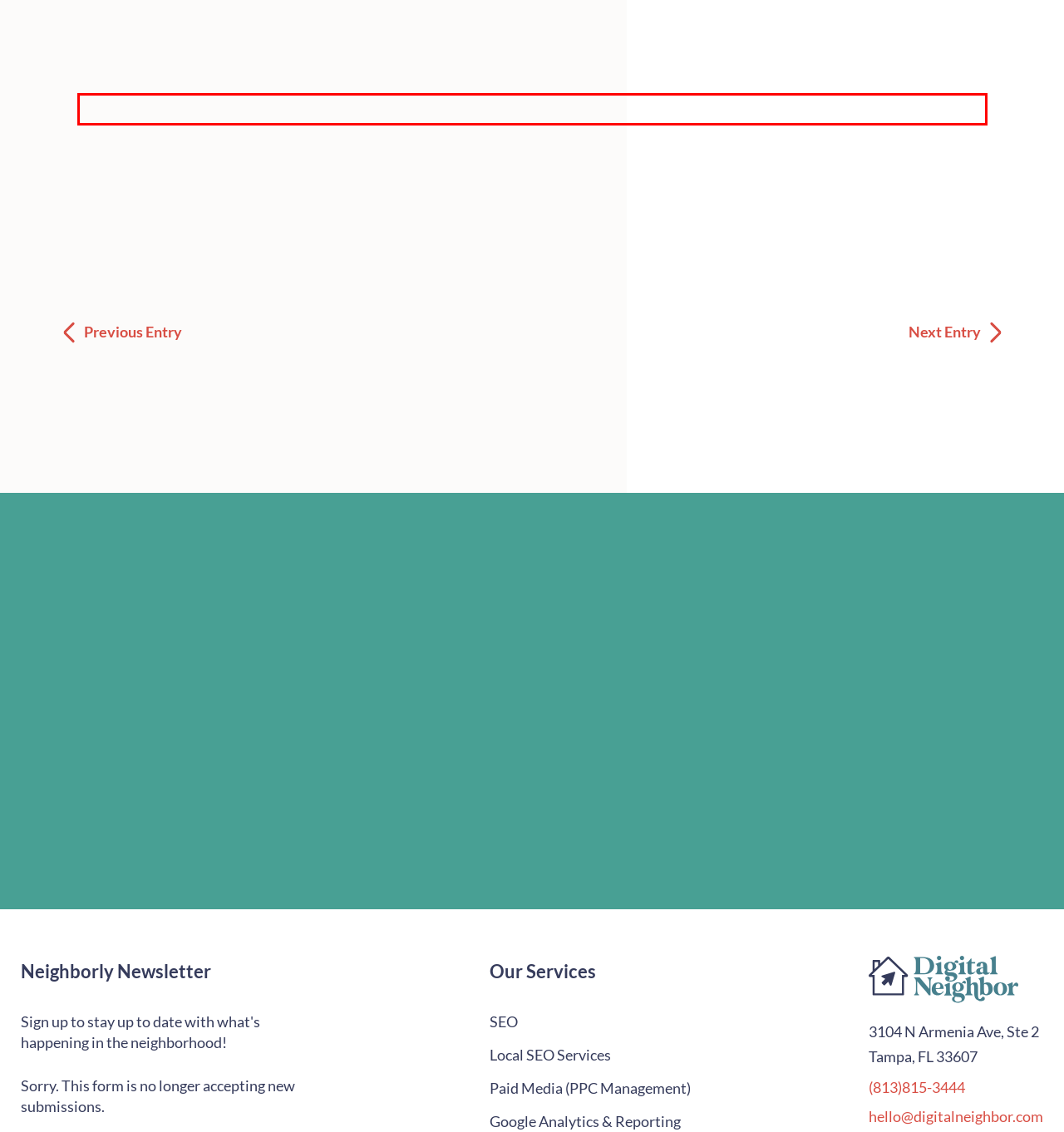Analyze the screenshot of the webpage and extract the text from the UI element that is inside the red bounding box.

The reverse action is to optimize your website with blog content and sharing the links on your social media page.